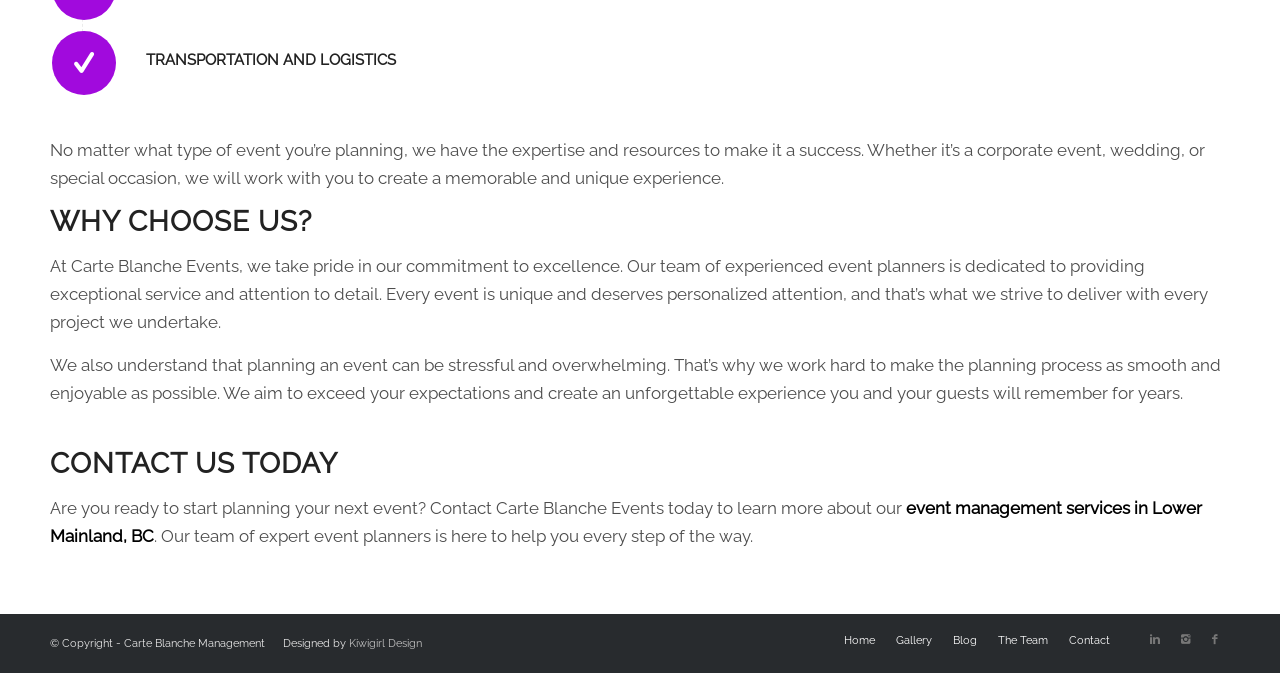Find the bounding box coordinates for the area you need to click to carry out the instruction: "Visit the 'Gallery'". The coordinates should be four float numbers between 0 and 1, indicated as [left, top, right, bottom].

[0.7, 0.943, 0.728, 0.962]